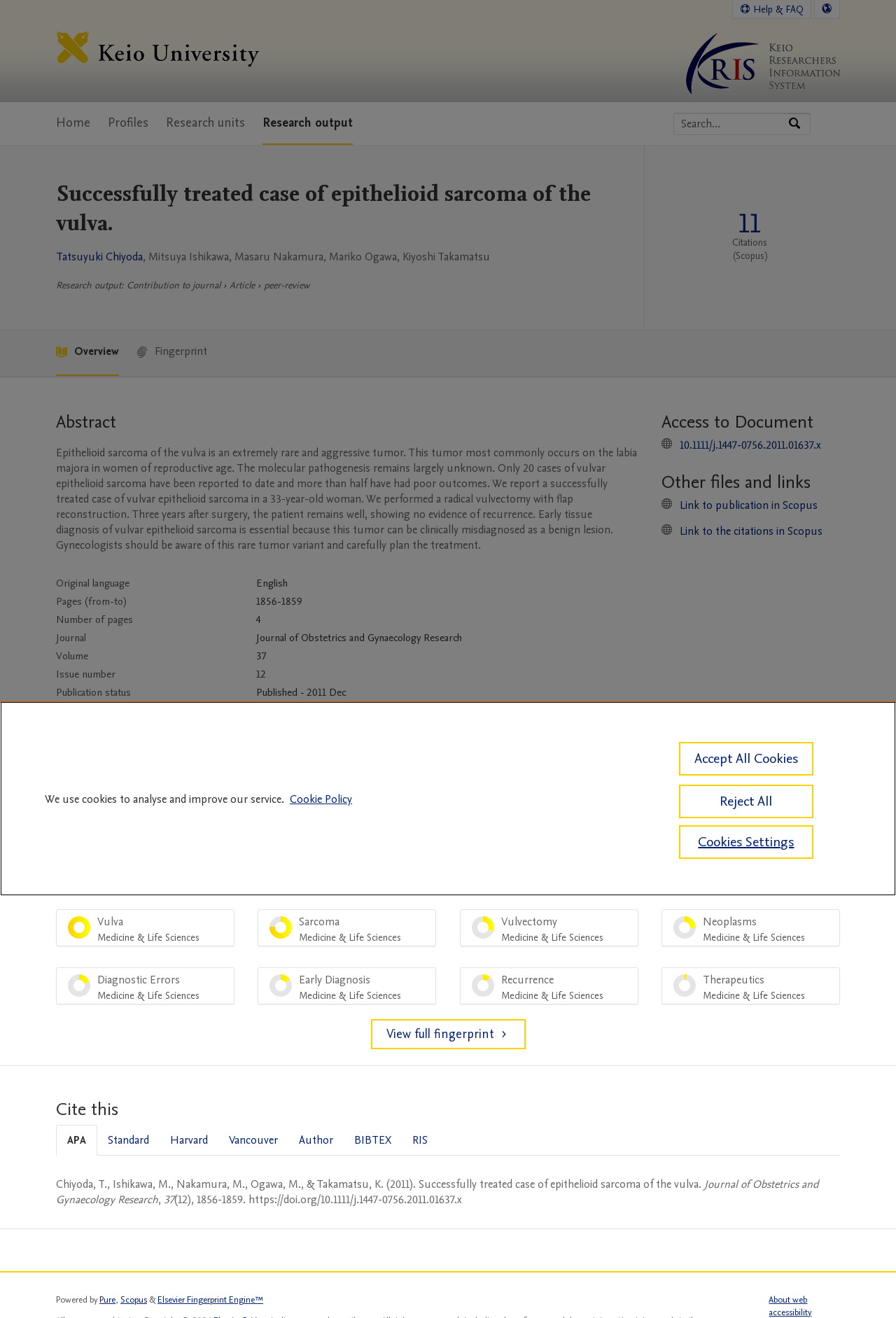Describe every aspect of the webpage comprehensively.

This webpage is about a successfully treated case of epithelioid sarcoma of the vulva, presented by Keio University. At the top, there is a Keio University logo and a navigation menu with links to the home page, profiles, research units, and research output. On the top right, there are links to help and FAQ, and a language selection button.

Below the navigation menu, there is a search bar with a placeholder text "Search by expertise, name or affiliation" and a search button. On the left side, there is a main content area with a heading "Successfully treated case of epithelioid sarcoma of the vulva." followed by the authors' names and a description of the research output.

The main content area is divided into several sections. The first section is about the abstract, which describes the case of epithelioid sarcoma of the vulva and its treatment. Below the abstract, there is a table with details about the publication, including the original language, pages, number of pages, journal, volume, issue number, publication status, and externally published status.

Further down, there are sections about ASJC Scopus subject areas, access to the document, and other files and links. The ASJC Scopus subject areas section lists "Obstetrics and Gynaecology" as the relevant subject area. The access to document section provides a link to the publication, and the other files and links section provides links to the publication in Scopus and the citations in Scopus.

At the bottom of the page, there is a fingerprint section with a menu bar that lists various medical and life sciences topics, including vulva medicine, sarcoma medicine, vulvectomy medicine, neoplasms medicine, and diagnostic errors medicine, each with a percentage indicating its relevance to the research output.